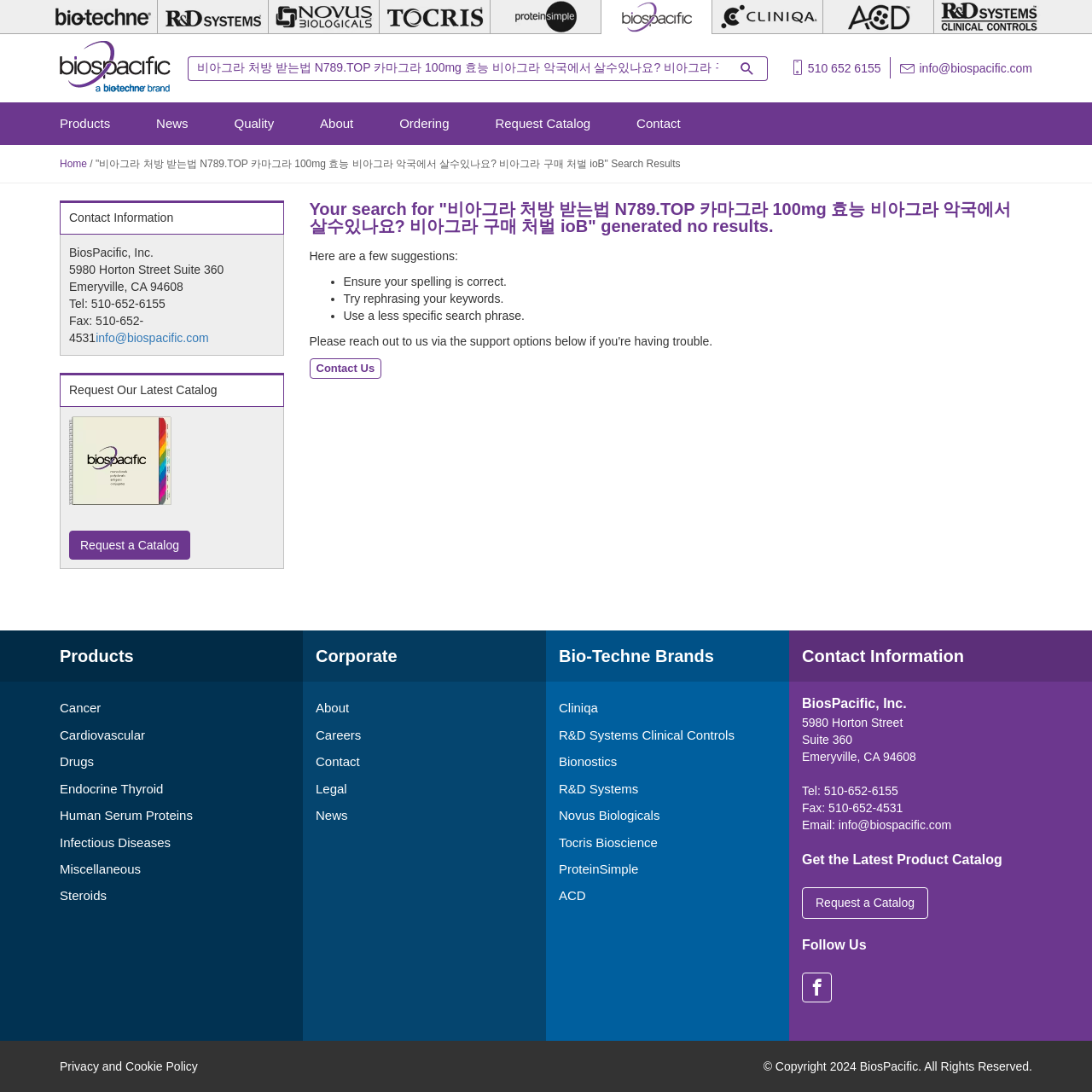Determine the coordinates of the bounding box for the clickable area needed to execute this instruction: "View the 'Part 5 capstone' question".

None